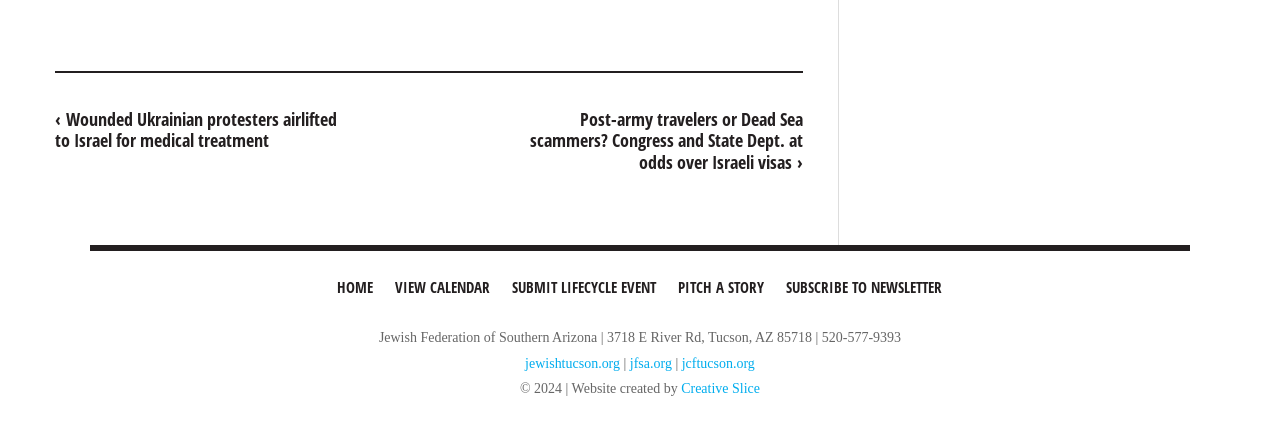Please pinpoint the bounding box coordinates for the region I should click to adhere to this instruction: "View the 'New Dutch translation of Talmud a tribute to Friesland’s nearly vanished Jews' article".

None